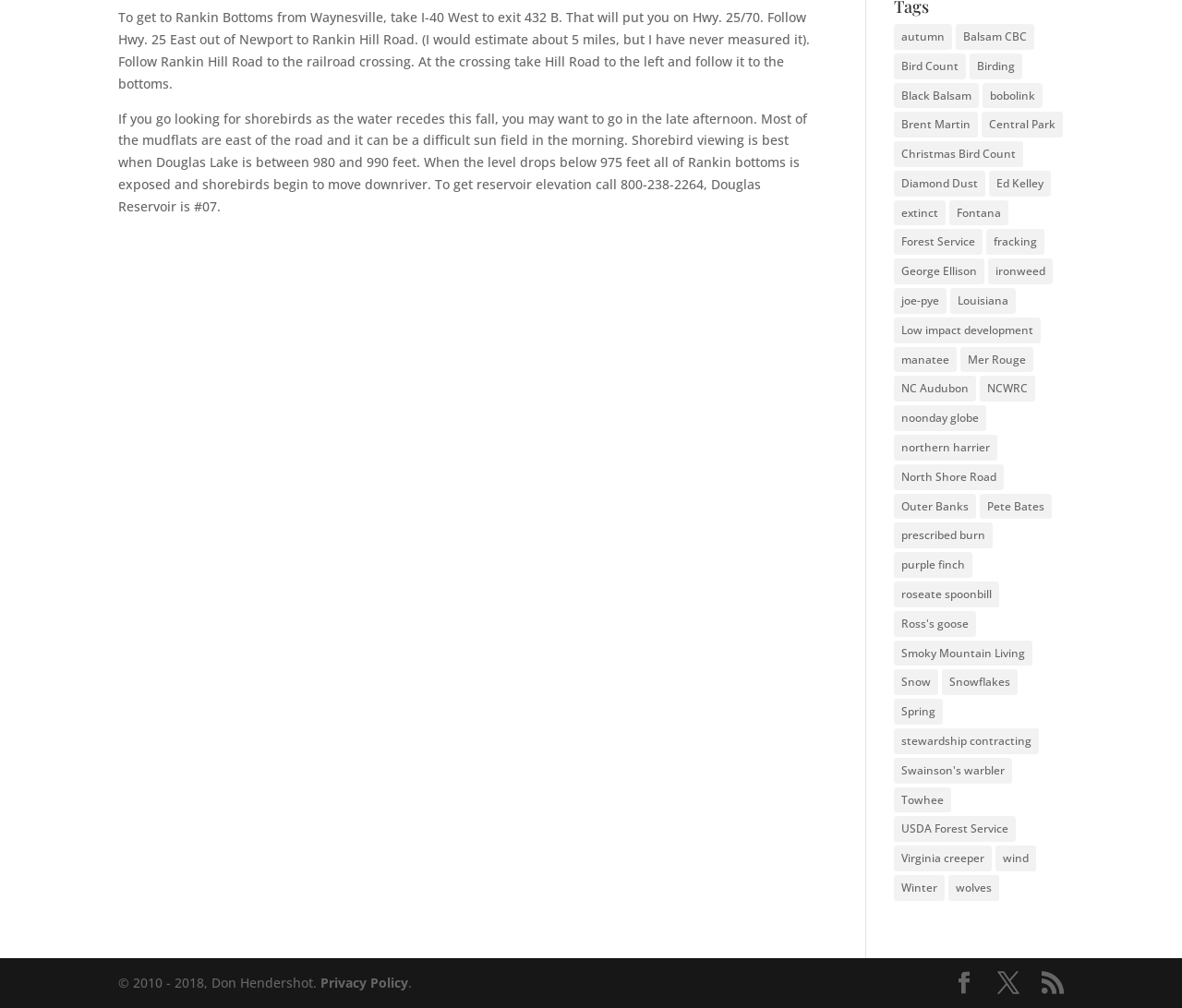What is the direction to Rankin Bottoms from Waynesville?
Answer with a single word or phrase by referring to the visual content.

I-40 West to exit 432 B